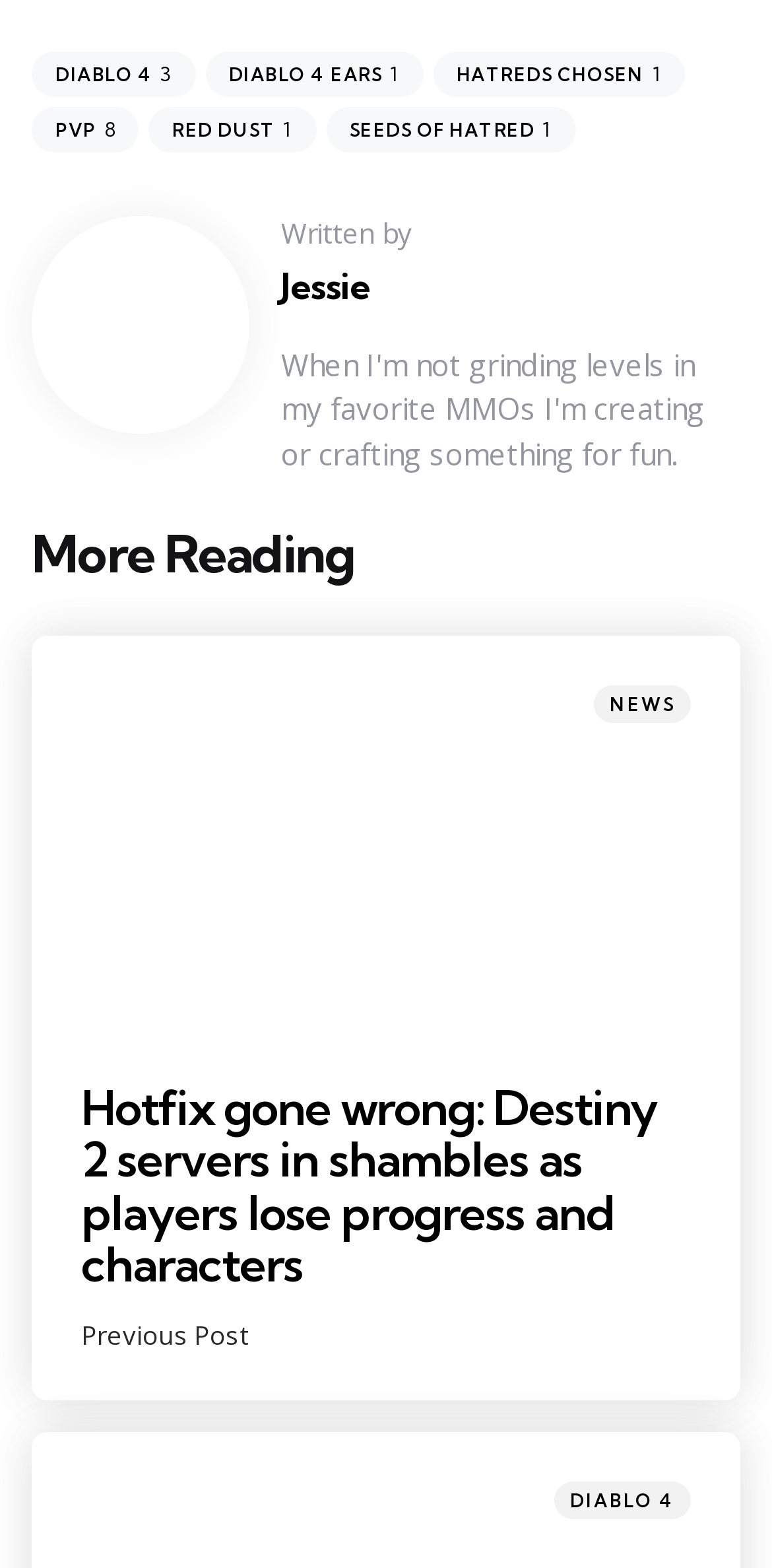Provide the bounding box coordinates of the section that needs to be clicked to accomplish the following instruction: "Read the article about Destiny 2 server issues."

[0.105, 0.689, 0.895, 0.823]